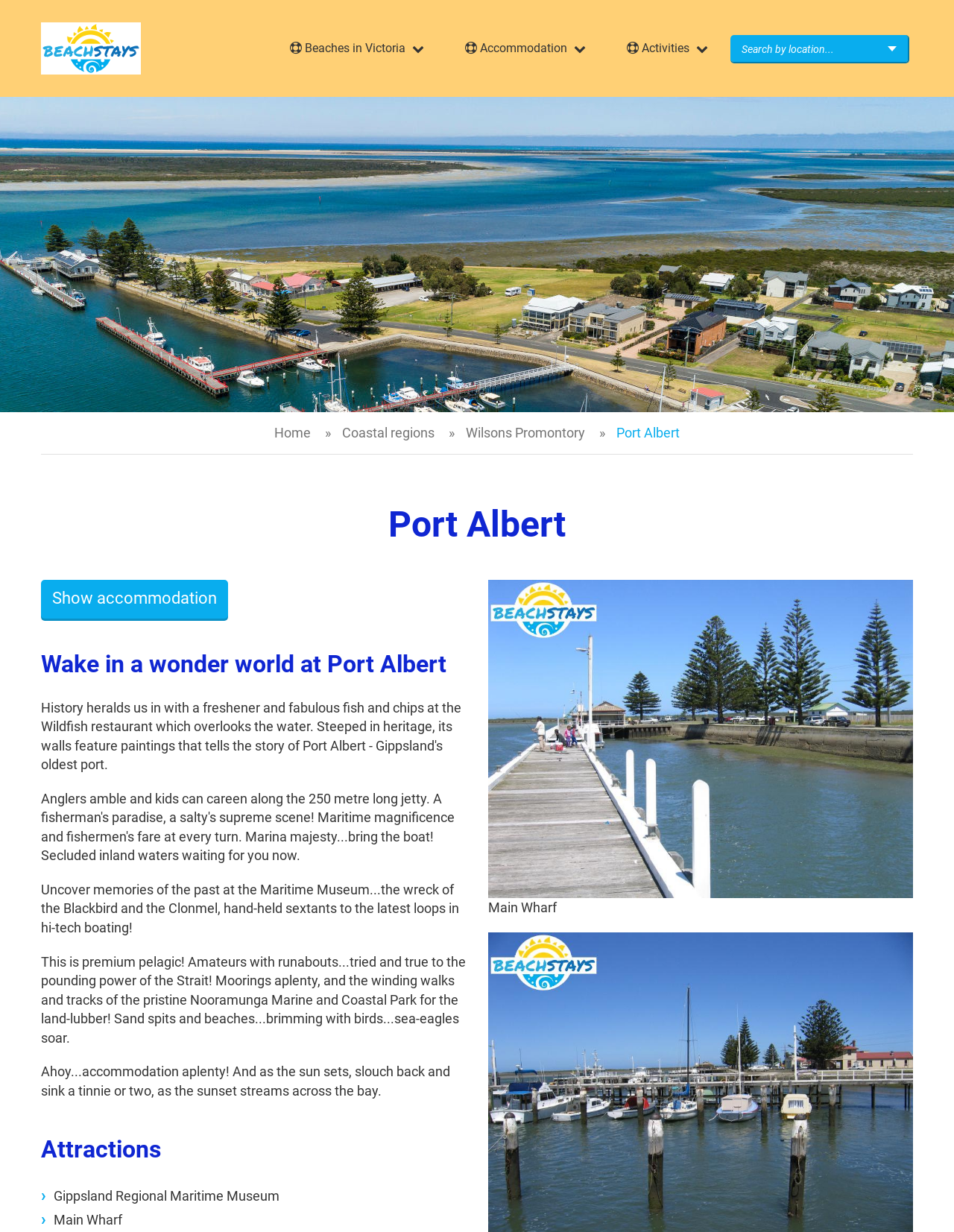What type of accommodation is offered?
Based on the screenshot, give a detailed explanation to answer the question.

Based on the webpage, it appears that the website is focused on providing information about beach and coast accommodation in Victoria, Australia. The presence of links such as 'Beach Stays' and 'Accommodation' suggests that users can find information about different types of accommodations available in the region.